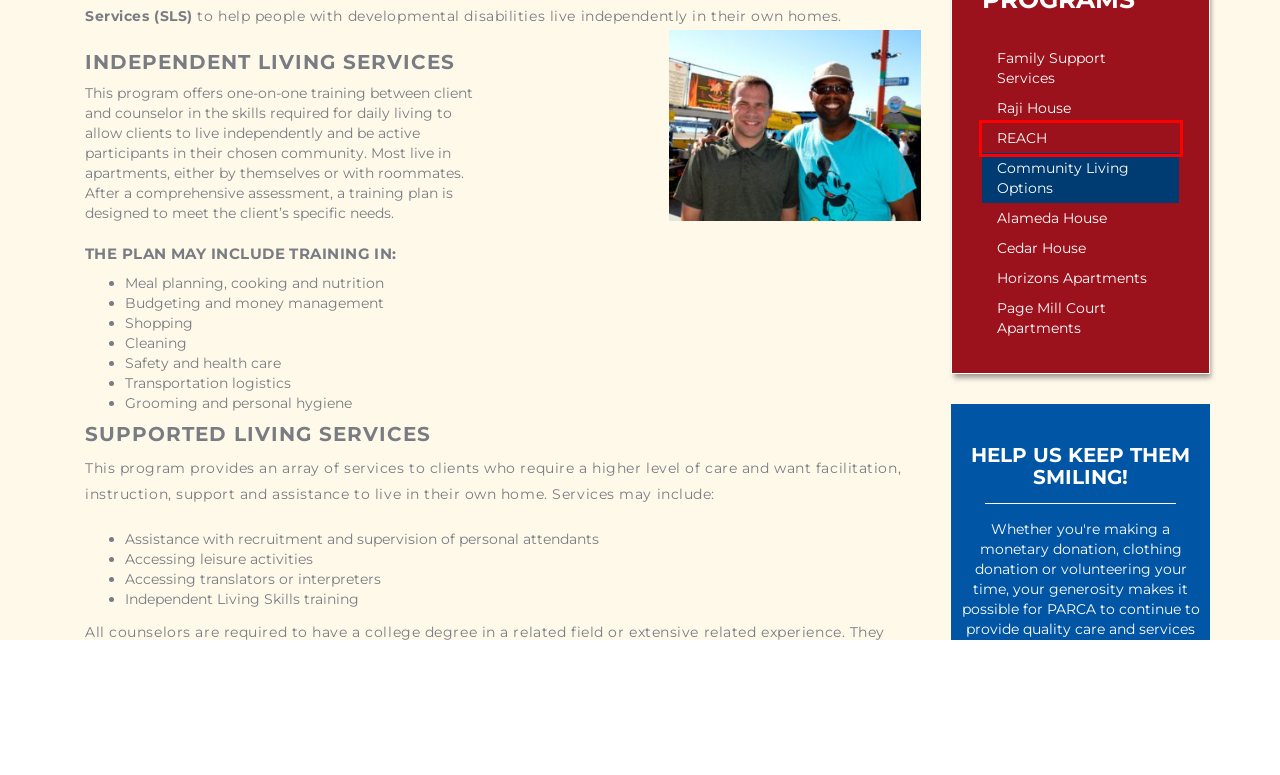You are given a screenshot of a webpage with a red rectangle bounding box around an element. Choose the best webpage description that matches the page after clicking the element in the bounding box. Here are the candidates:
A. PARCA 
						  » Raji House
B. PARCA
C. PARCA 
						  » Alameda House
D. PARCA 
						  » Resources & Support
E. PARCA 
						  » REACH
F. PARCA 
						  » Our Programs
G. PARCA 
						  » Family Support Services
H. PARCA 
						  » News & Events

E